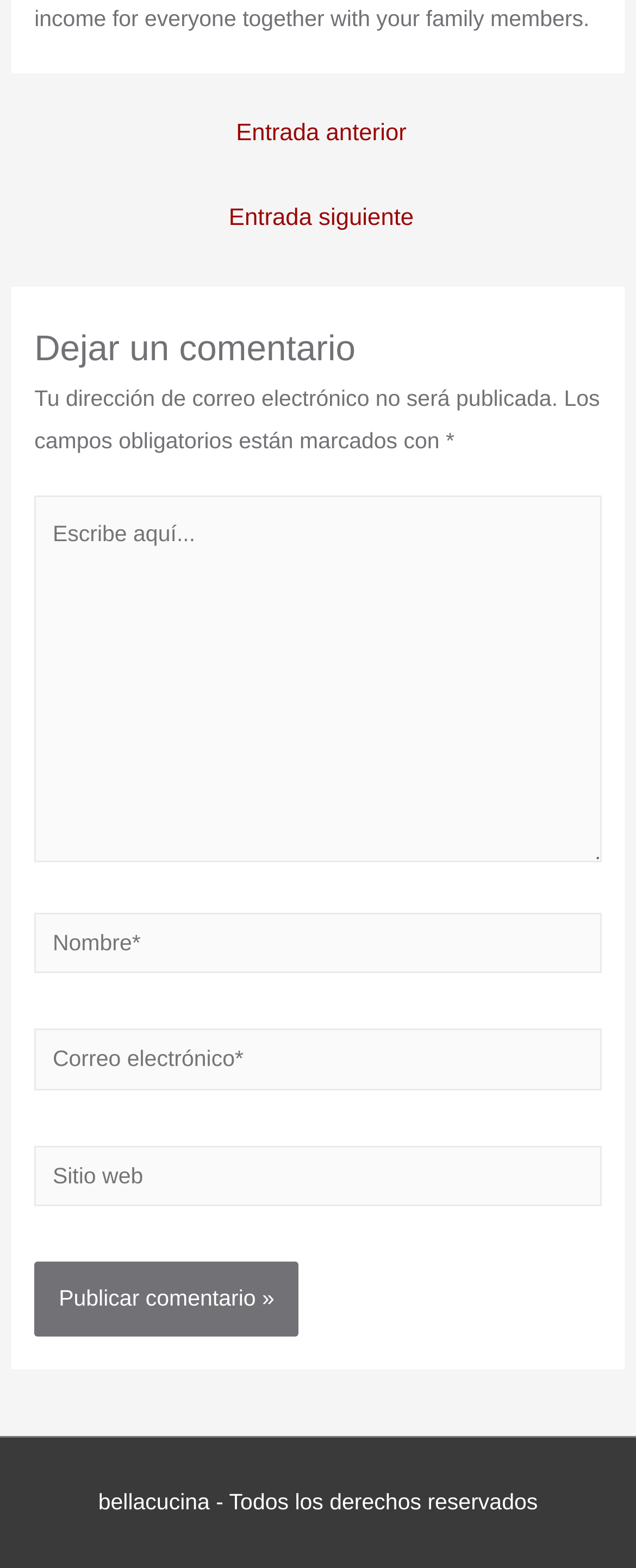What is the purpose of the text box labeled 'Escribe aquí...'?
Analyze the image and provide a thorough answer to the question.

The text box labeled 'Escribe aquí...' is located under the heading 'Dejar un comentario', which suggests that it is intended for users to write their comments. The presence of this text box and the surrounding elements, such as the 'Publicar comentario »' button, further supports this conclusion.